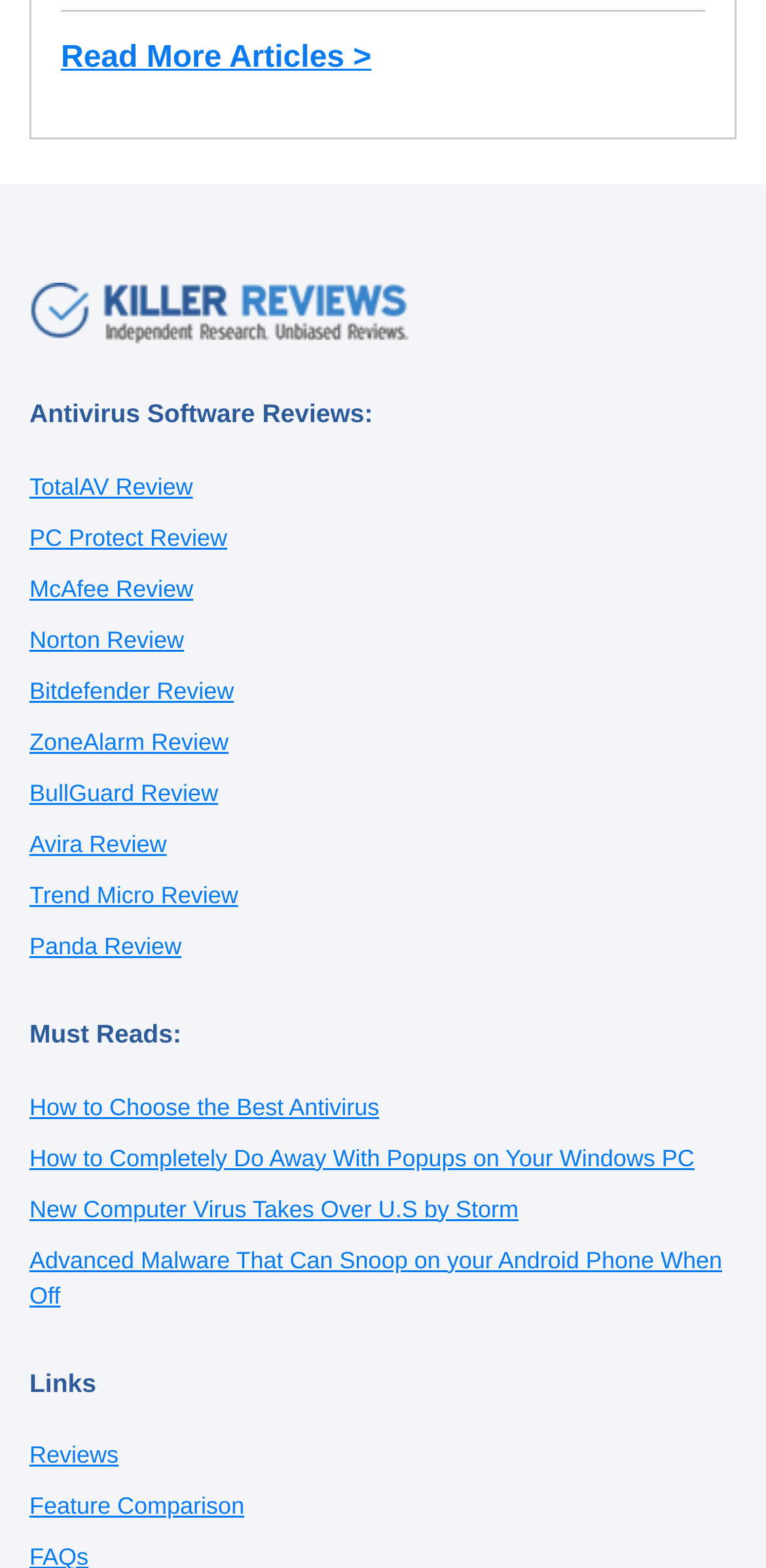What is the theme of the webpage?
Using the image as a reference, answer with just one word or a short phrase.

Antivirus software and computer security